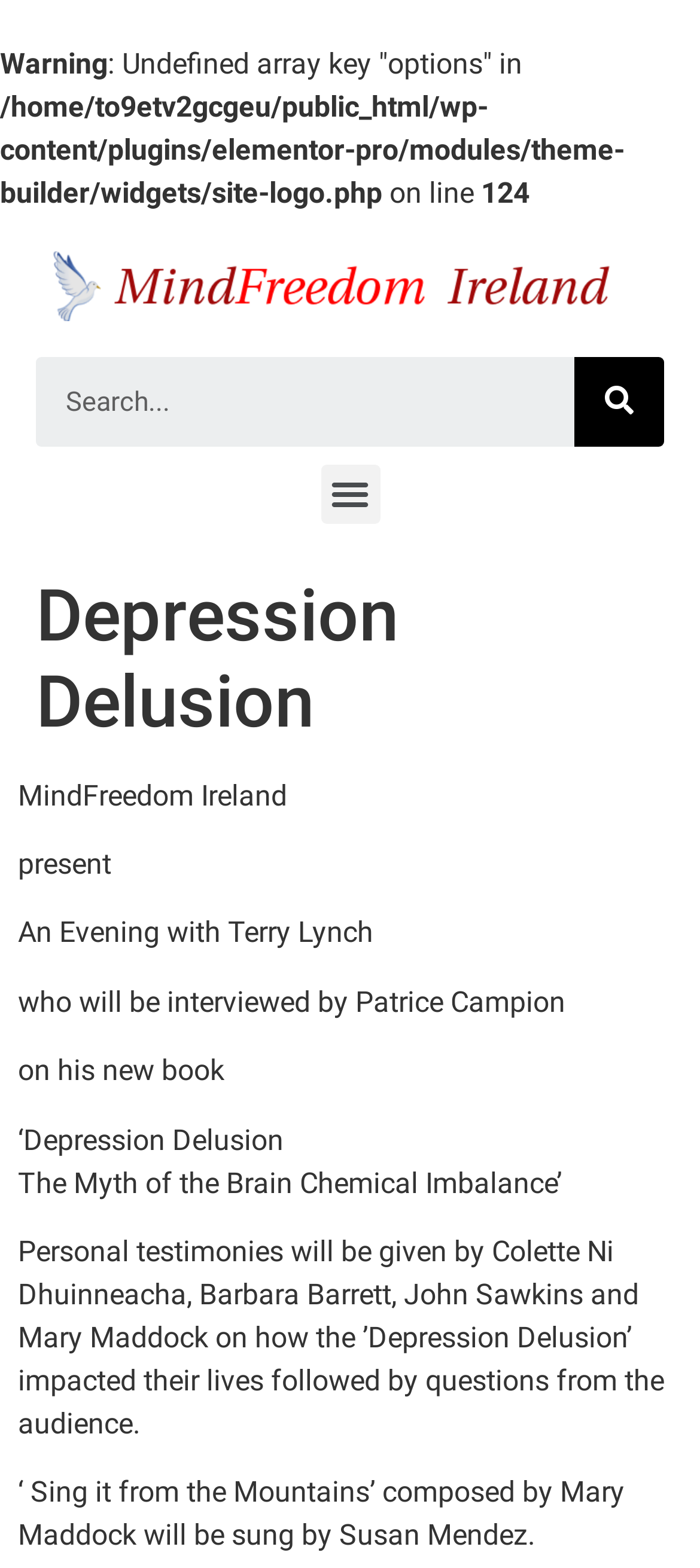Provide an in-depth caption for the webpage.

The webpage is about an event titled "Depression Delusion" organized by MindFreedom Ireland. At the top, there is a warning message followed by an error message related to a PHP file. Below these messages, there is a site logo and a line of text indicating an error on line 124.

On the top-right corner, there is a search bar with a search button next to it. Below the search bar, there is a menu toggle button. 

The main content of the webpage is divided into sections. The first section has a heading "Depression Delusion" followed by a subheading "MindFreedom Ireland presents". The next section describes an event, "An Evening with Terry Lynch", who will be interviewed by Patrice Campion about his new book "Depression Delusion: The Myth of the Brain Chemical Imbalance". 

There are also personal testimonies from several individuals, including Colette Ni Dhuinneacha, Barbara Barrett, John Sawkins, and Mary Maddock, who will share how the "Depression Delusion" impacted their lives. The event will also feature a song, "Sing it from the Mountains", composed by Mary Maddock and sung by Susan Mendez.